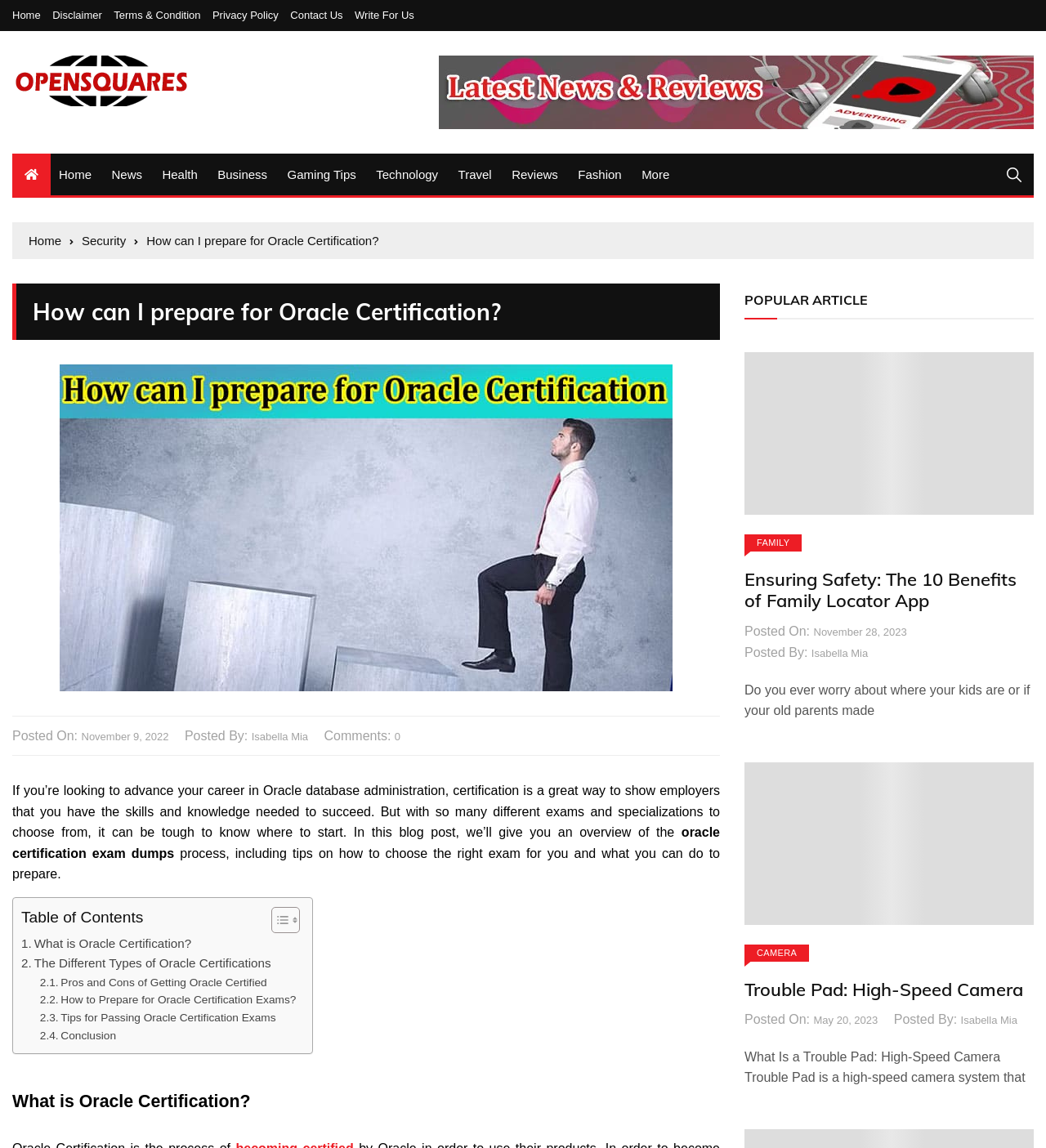Please extract and provide the main headline of the webpage.

How can I prepare for Oracle Certification?